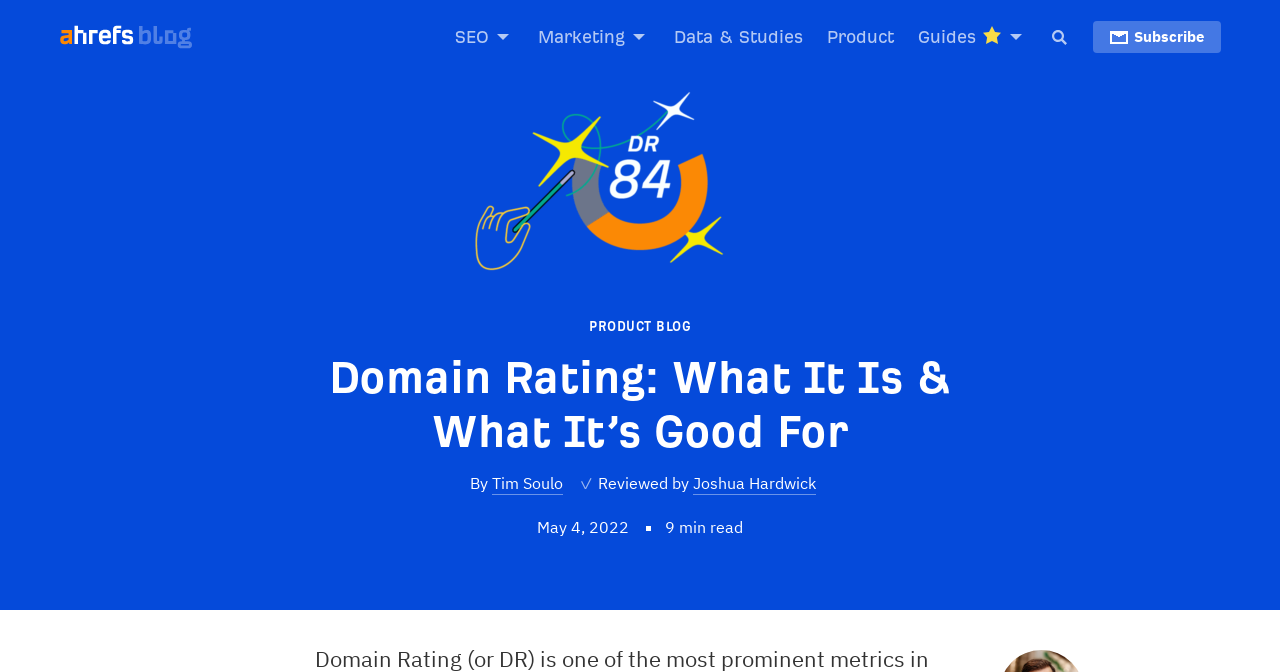Respond to the question below with a single word or phrase:
How long does it take to read the article?

9 min